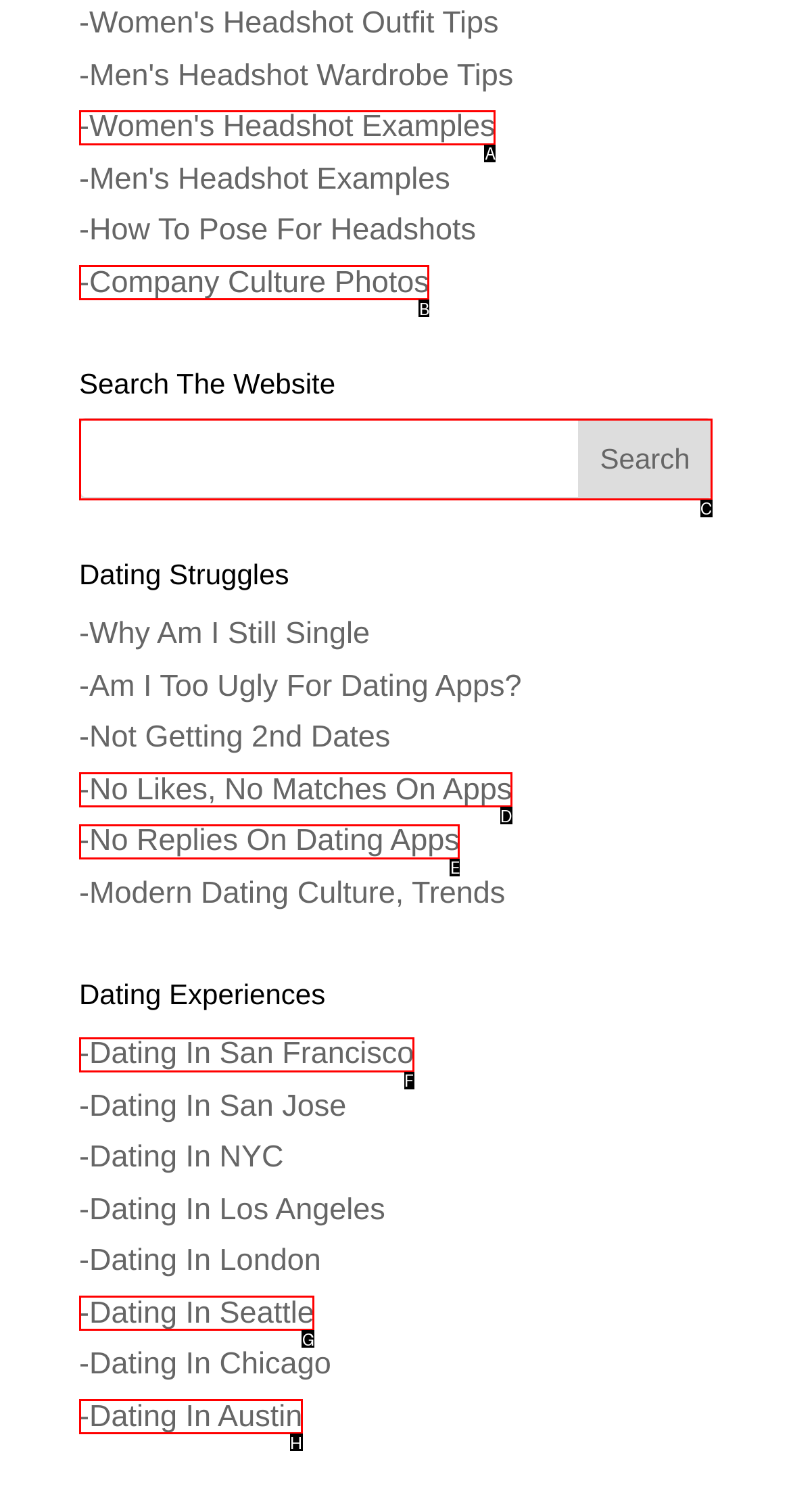Match the description: name="s" to one of the options shown. Reply with the letter of the best match.

C